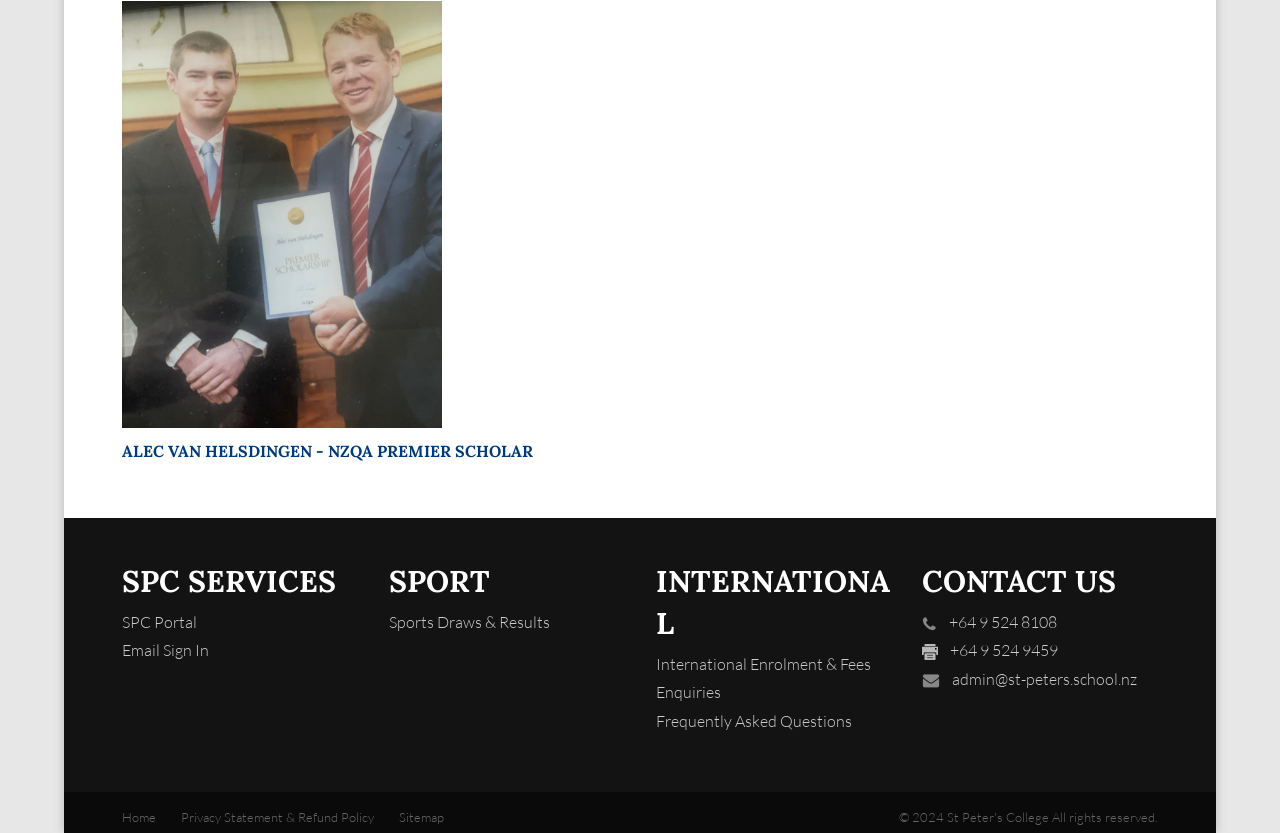Can you find the bounding box coordinates for the element that needs to be clicked to execute this instruction: "Check Sports Draws & Results"? The coordinates should be given as four float numbers between 0 and 1, i.e., [left, top, right, bottom].

[0.304, 0.734, 0.429, 0.758]